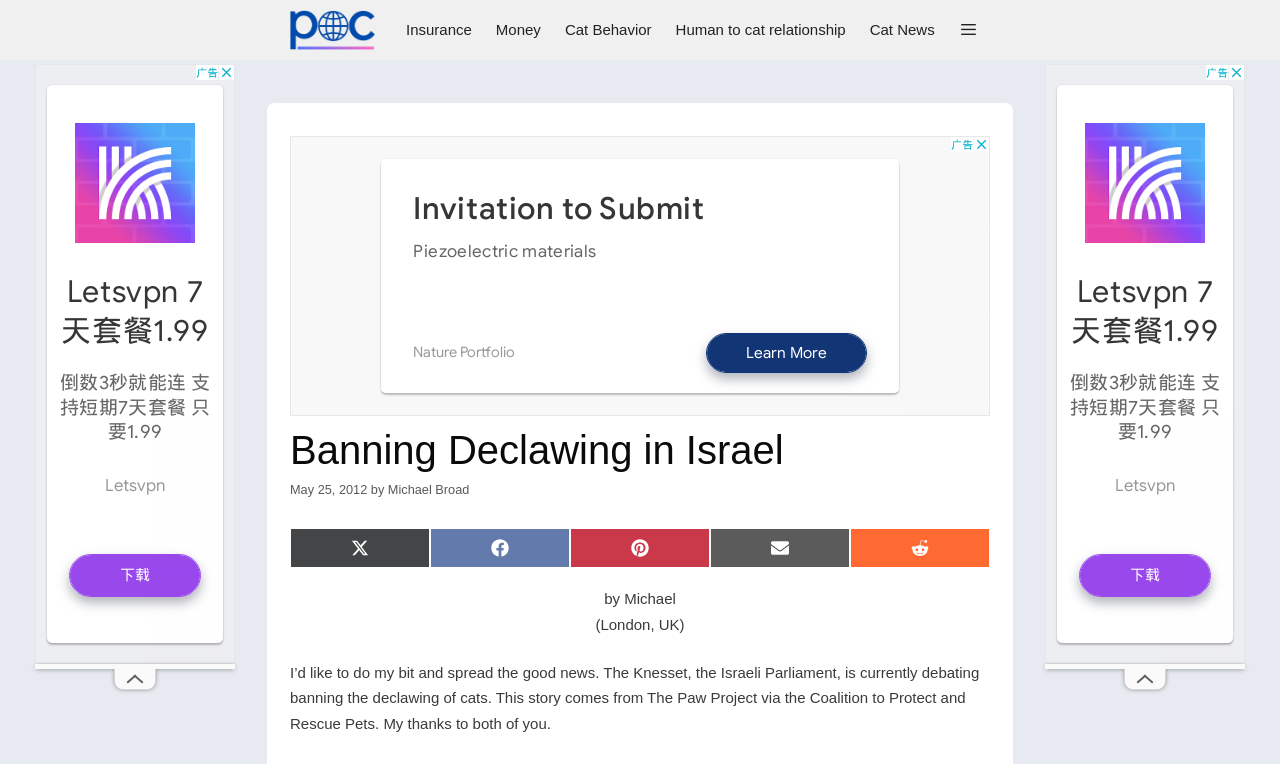Carefully examine the image and provide an in-depth answer to the question: What is the date of the article?

The date of the article can be determined by looking at the text 'May 25, 2012' which appears next to the author's name, indicating that the article was published on May 25, 2012.